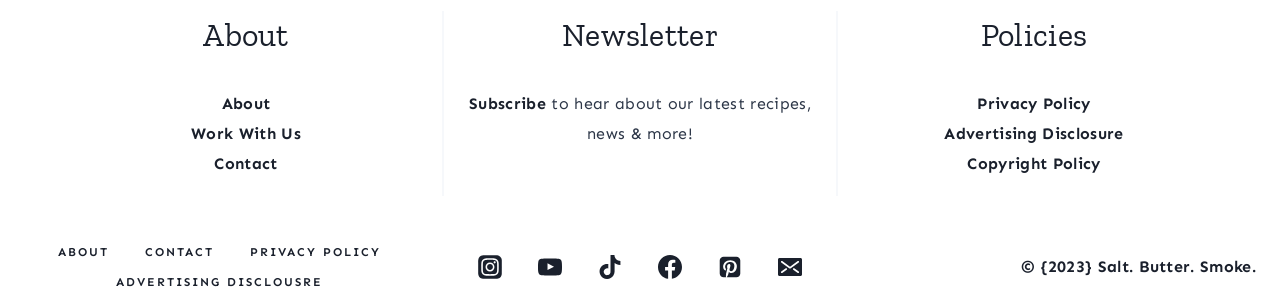Determine the bounding box coordinates for the UI element with the following description: "YouTube". The coordinates should be four float numbers between 0 and 1, represented as [left, top, right, bottom].

[0.411, 0.789, 0.448, 0.945]